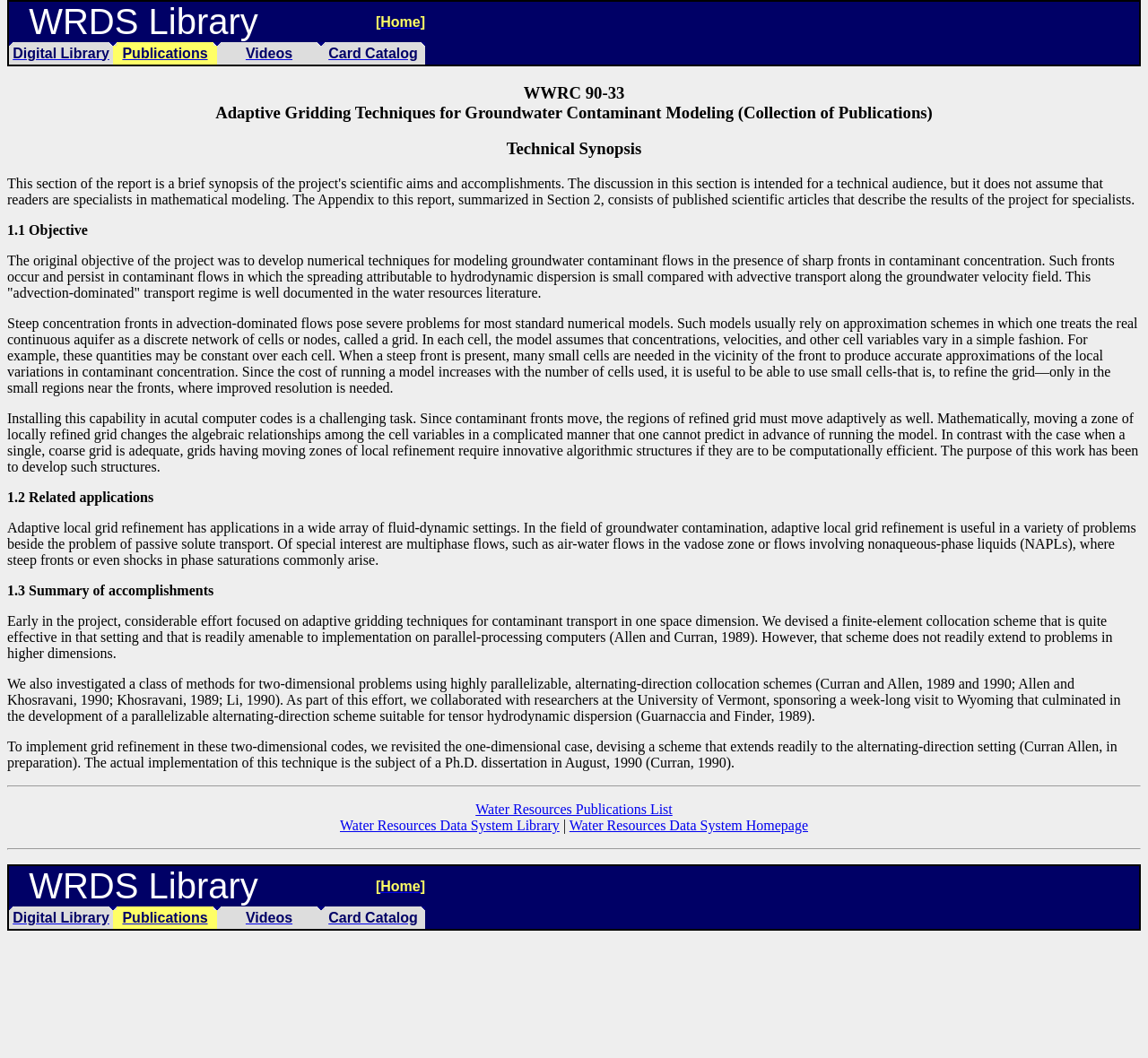Kindly determine the bounding box coordinates for the clickable area to achieve the given instruction: "visit the 'Digital Library'".

[0.011, 0.043, 0.095, 0.057]